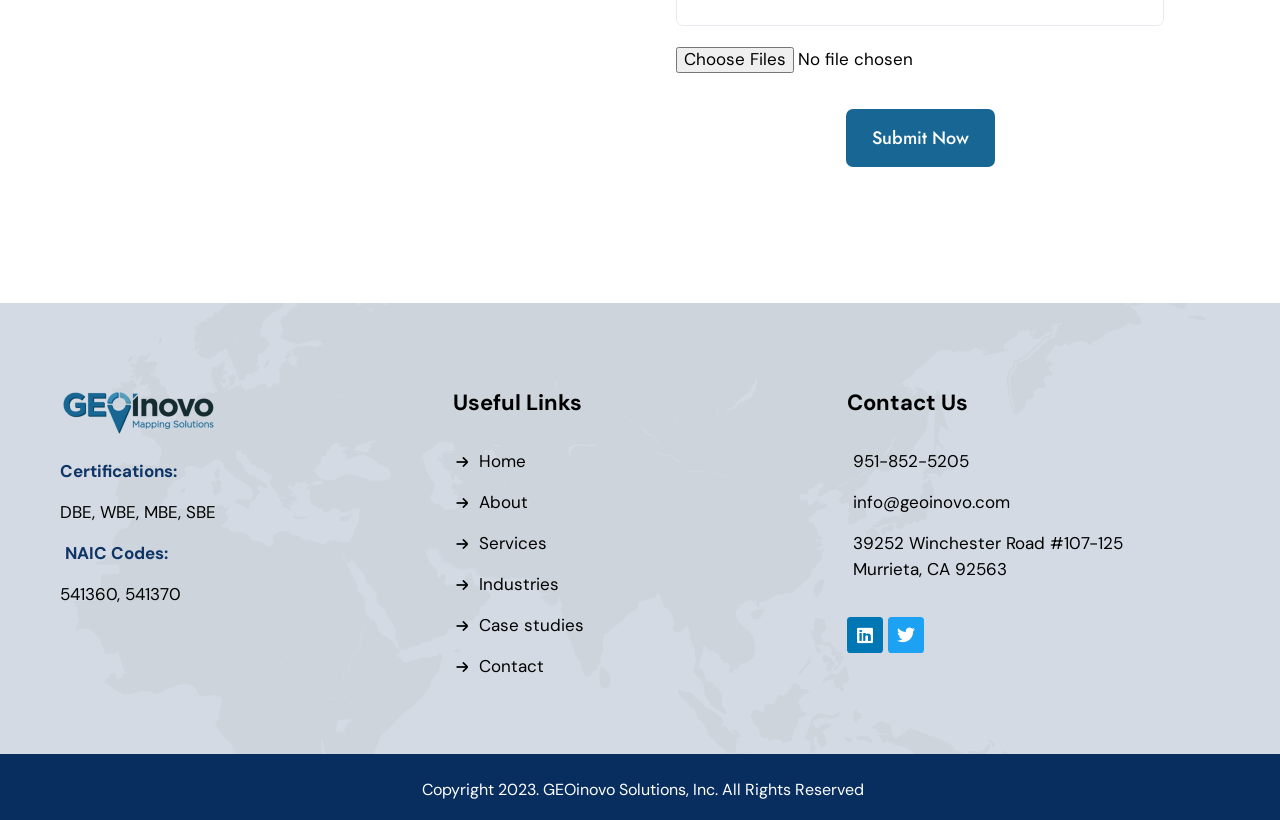Specify the bounding box coordinates of the area to click in order to follow the given instruction: "Submit the form."

[0.661, 0.132, 0.777, 0.203]